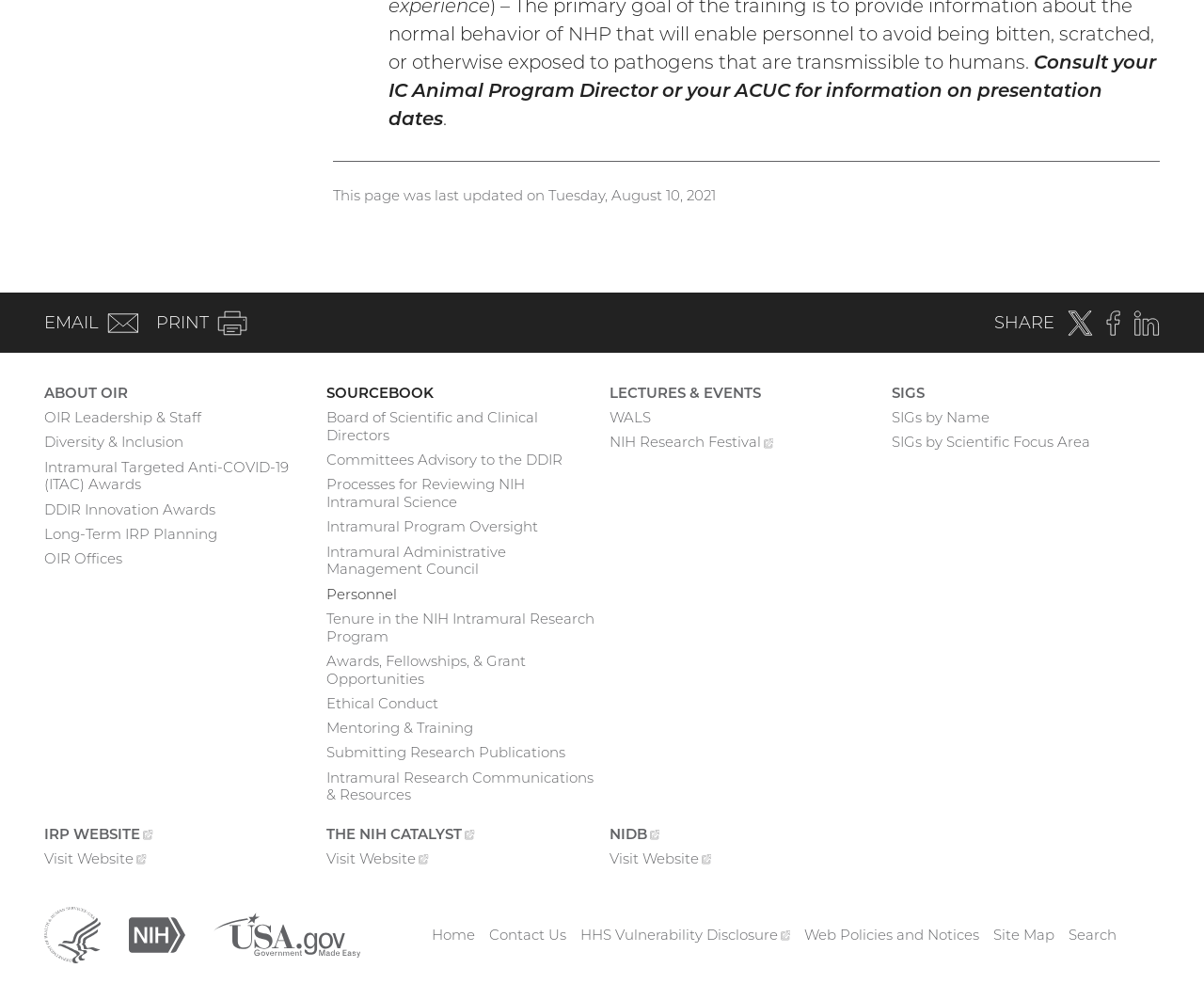Determine the bounding box coordinates of the clickable element necessary to fulfill the instruction: "Share on Twitter". Provide the coordinates as four float numbers within the 0 to 1 range, i.e., [left, top, right, bottom].

[0.887, 0.315, 0.908, 0.342]